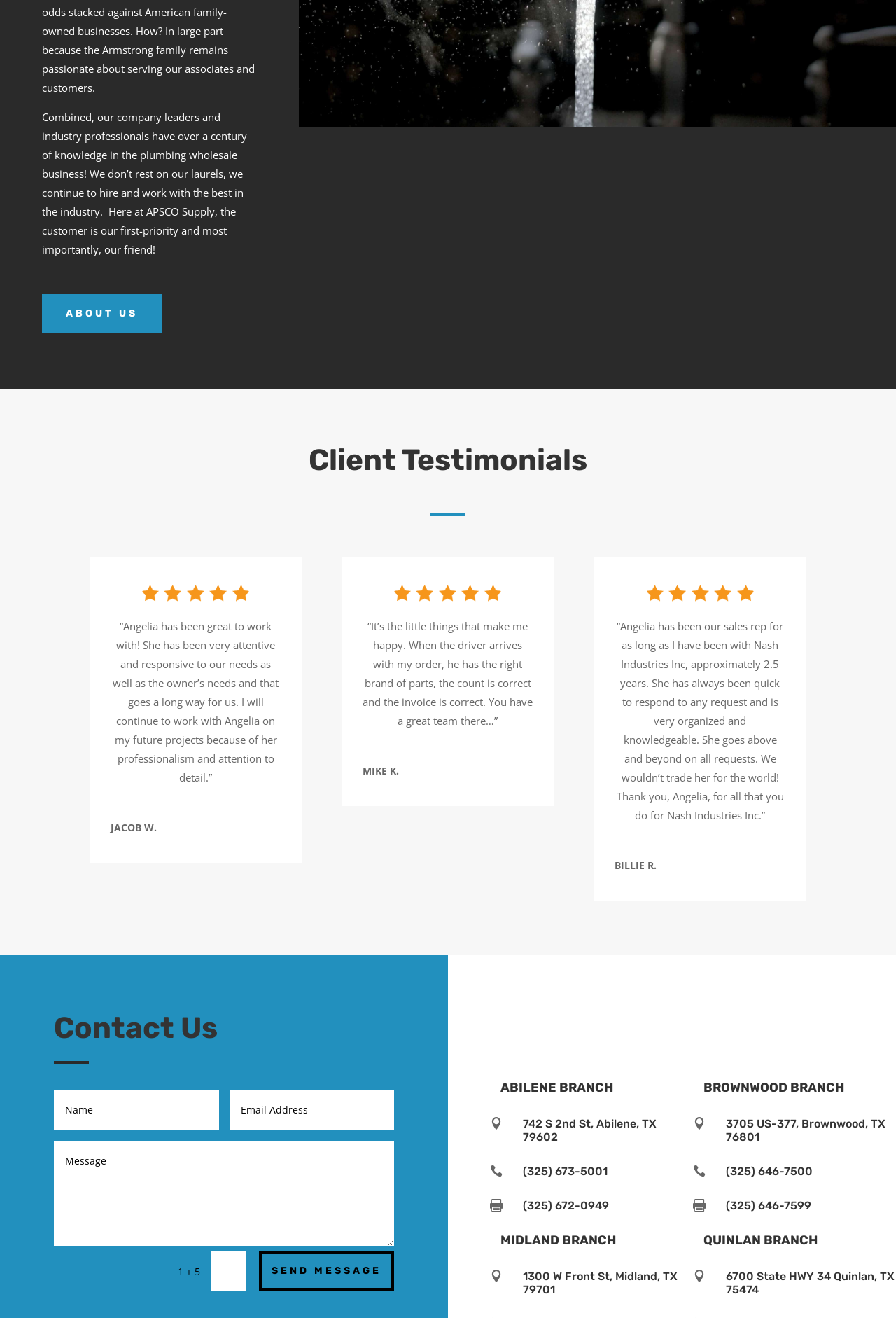Using the provided element description, identify the bounding box coordinates as (top-left x, top-left y, bottom-right x, bottom-right y). Ensure all values are between 0 and 1. Description: Follow

[0.73, 0.745, 0.77, 0.762]